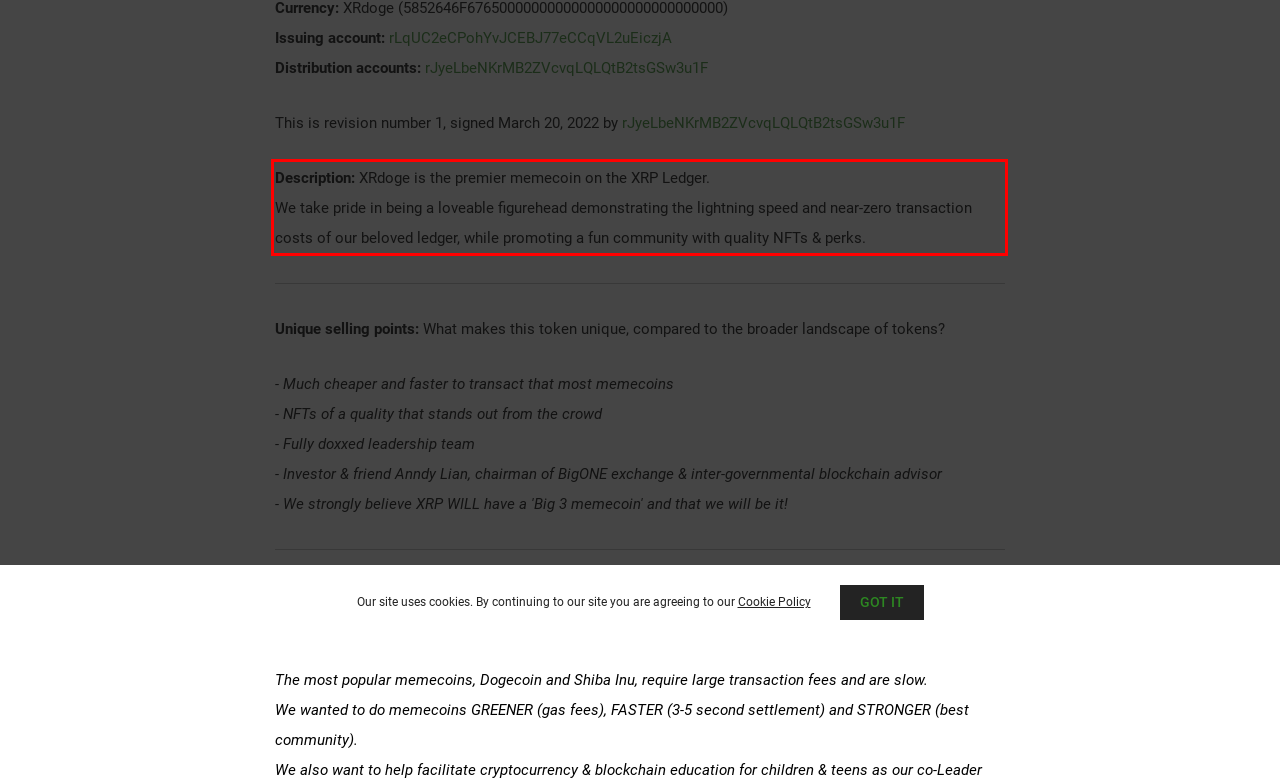By examining the provided screenshot of a webpage, recognize the text within the red bounding box and generate its text content.

Description: XRdoge is the premier memecoin on the XRP Ledger. We take pride in being a loveable figurehead demonstrating the lightning speed and near-zero transaction costs of our beloved ledger, while promoting a fun community with quality NFTs & perks.